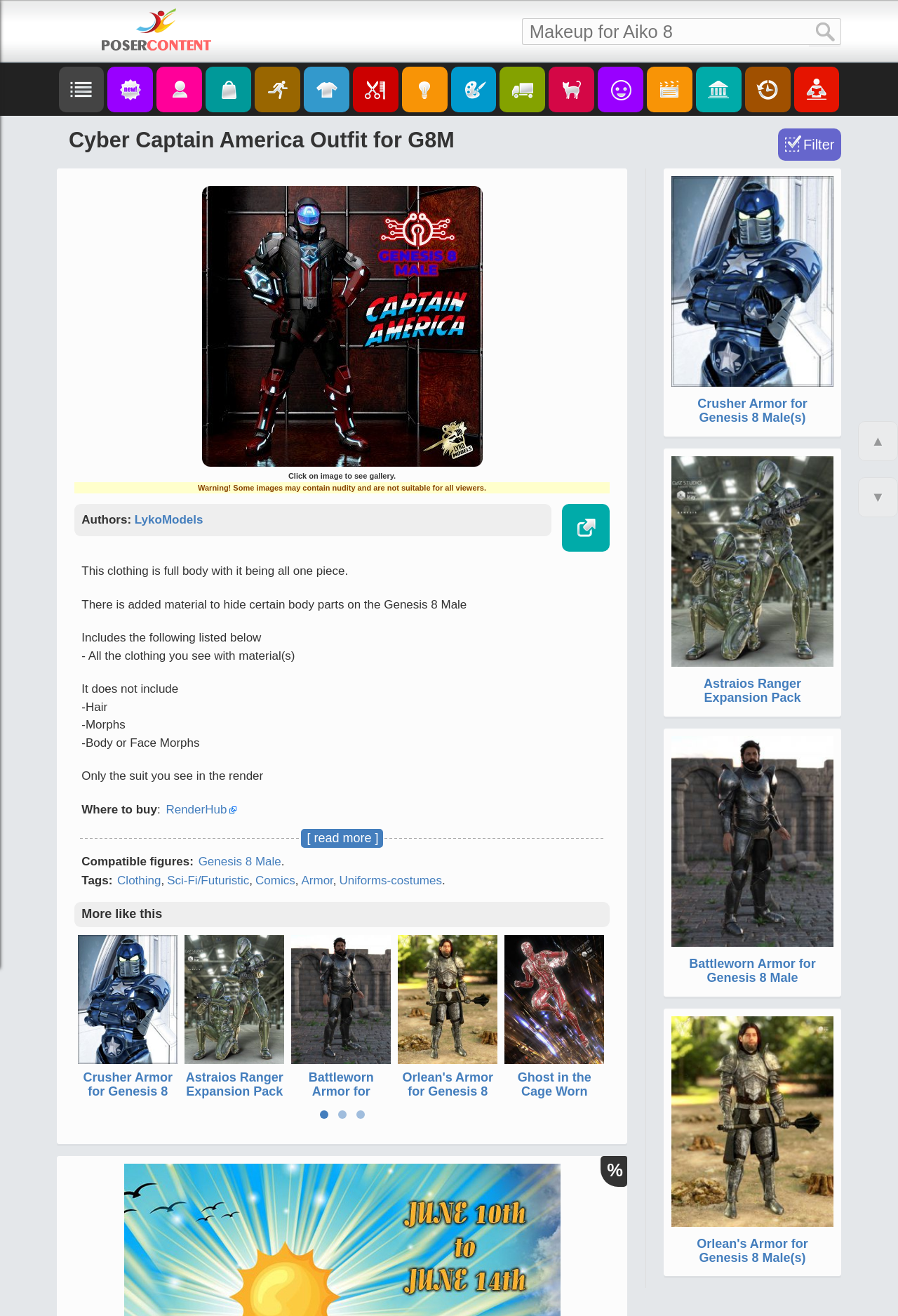Please determine the bounding box of the UI element that matches this description: logged in. The coordinates should be given as (top-left x, top-left y, bottom-right x, bottom-right y), with all values between 0 and 1.

None